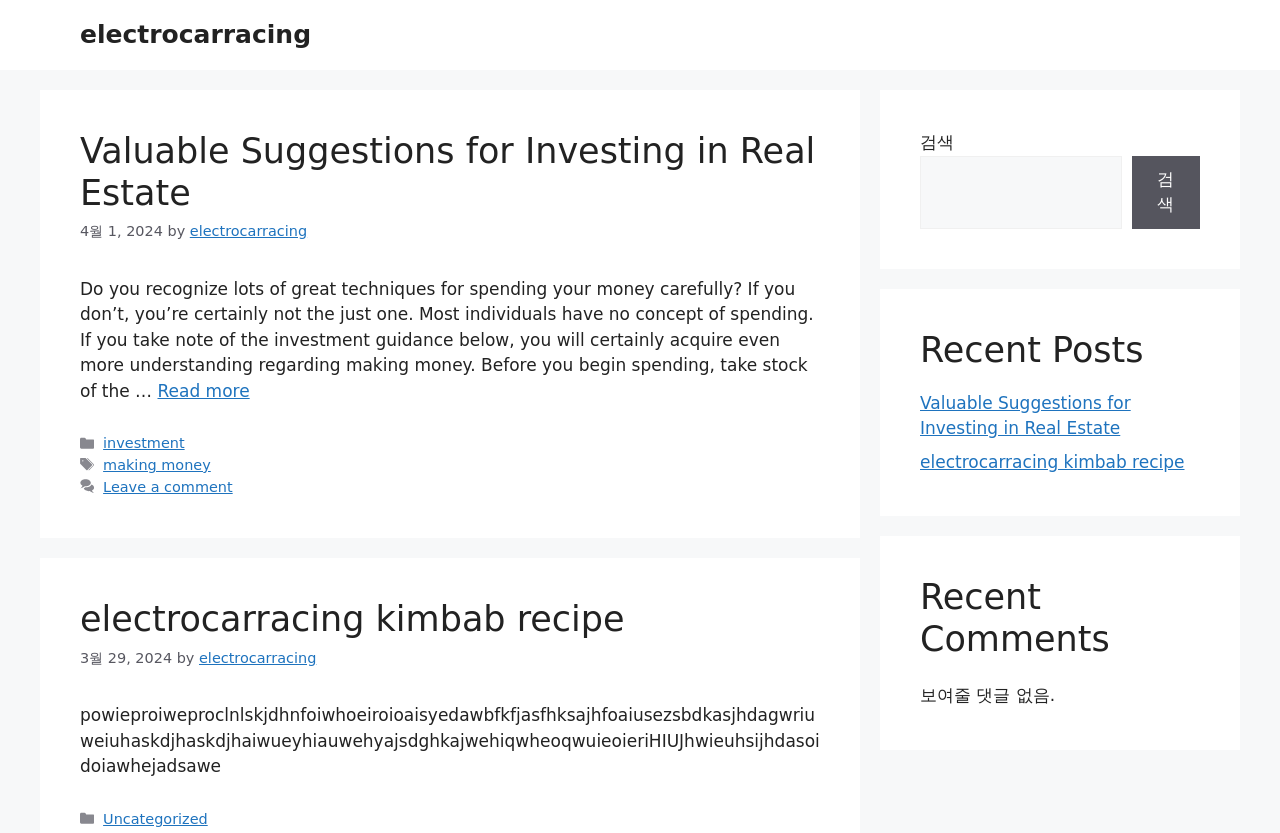Please locate the bounding box coordinates for the element that should be clicked to achieve the following instruction: "view recent posts". Ensure the coordinates are given as four float numbers between 0 and 1, i.e., [left, top, right, bottom].

[0.719, 0.471, 0.883, 0.526]